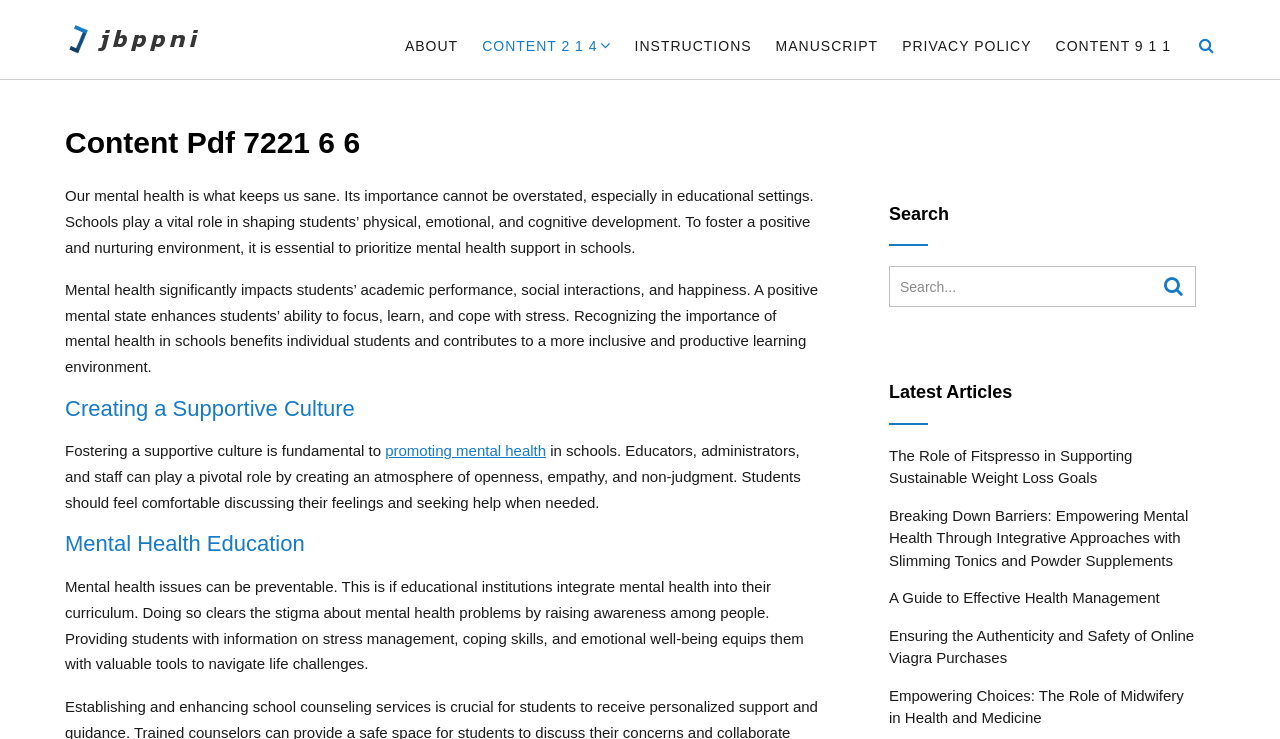Could you provide the bounding box coordinates for the portion of the screen to click to complete this instruction: "Contact us"?

None